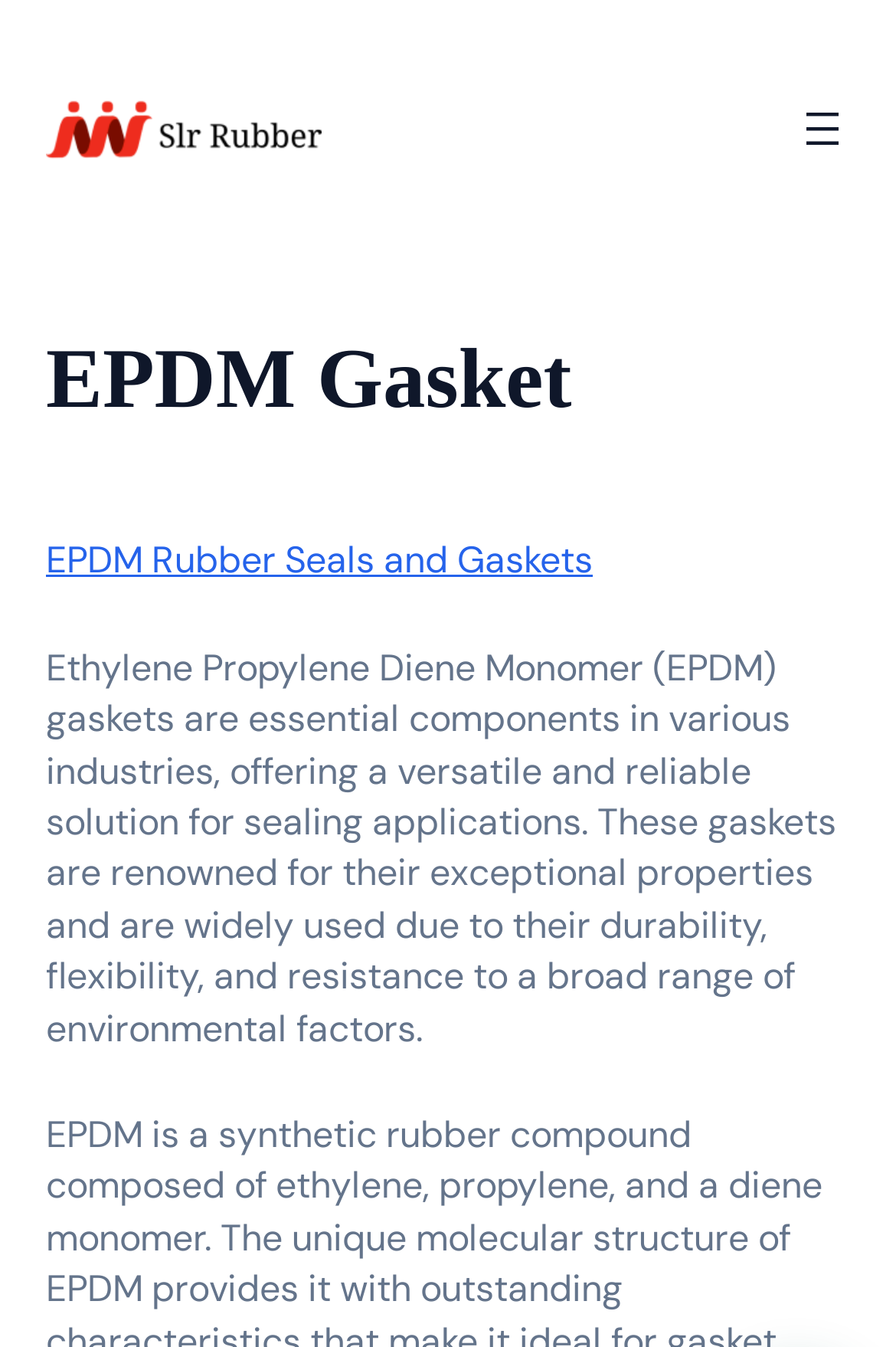Return the bounding box coordinates of the UI element that corresponds to this description: "alt="Rubber EPDM Gasket and Seals"". The coordinates must be given as four float numbers in the range of 0 and 1, [left, top, right, bottom].

[0.051, 0.034, 0.359, 0.158]